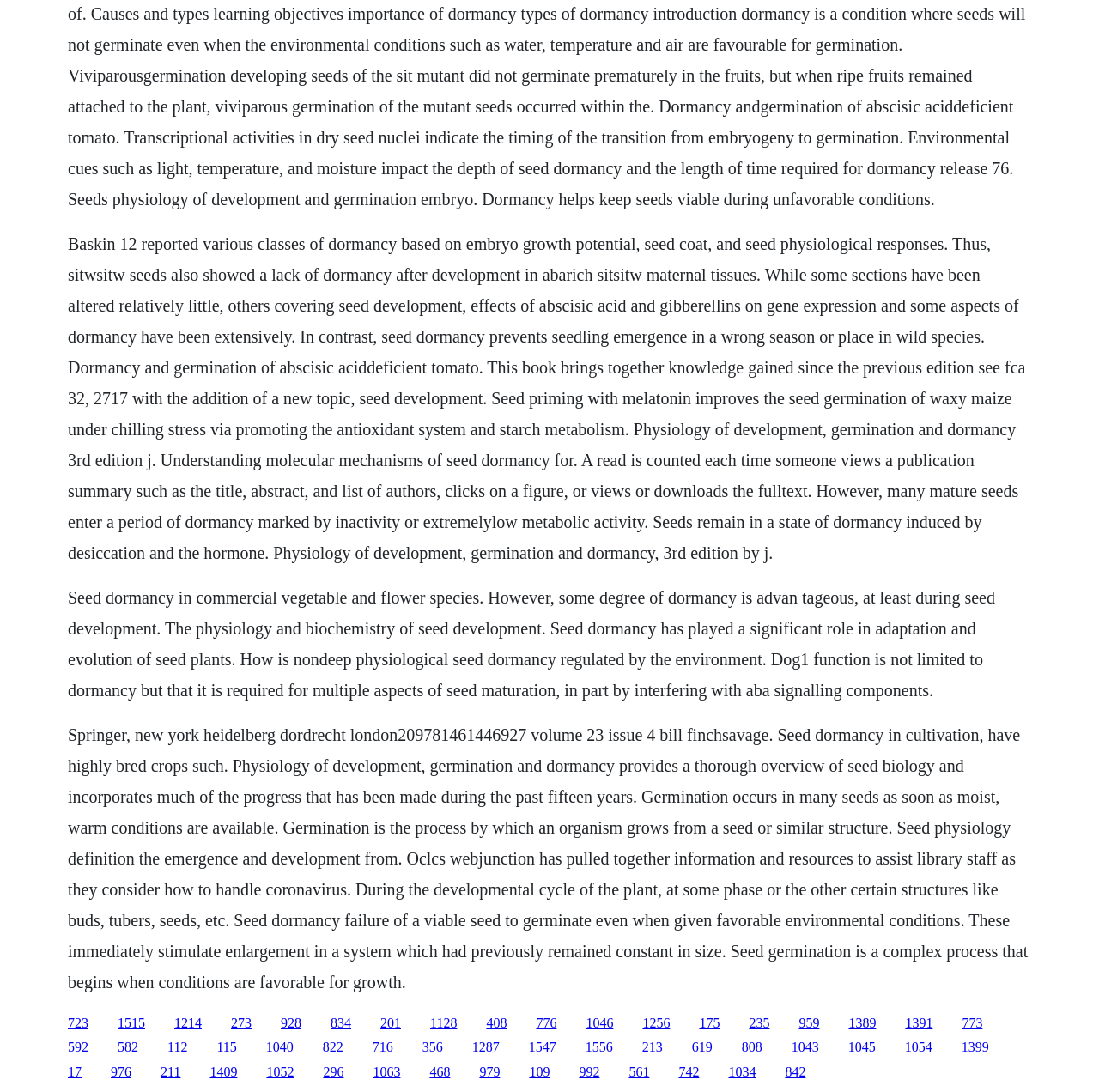Select the bounding box coordinates of the element I need to click to carry out the following instruction: "Click the link '1515'".

[0.107, 0.93, 0.132, 0.943]